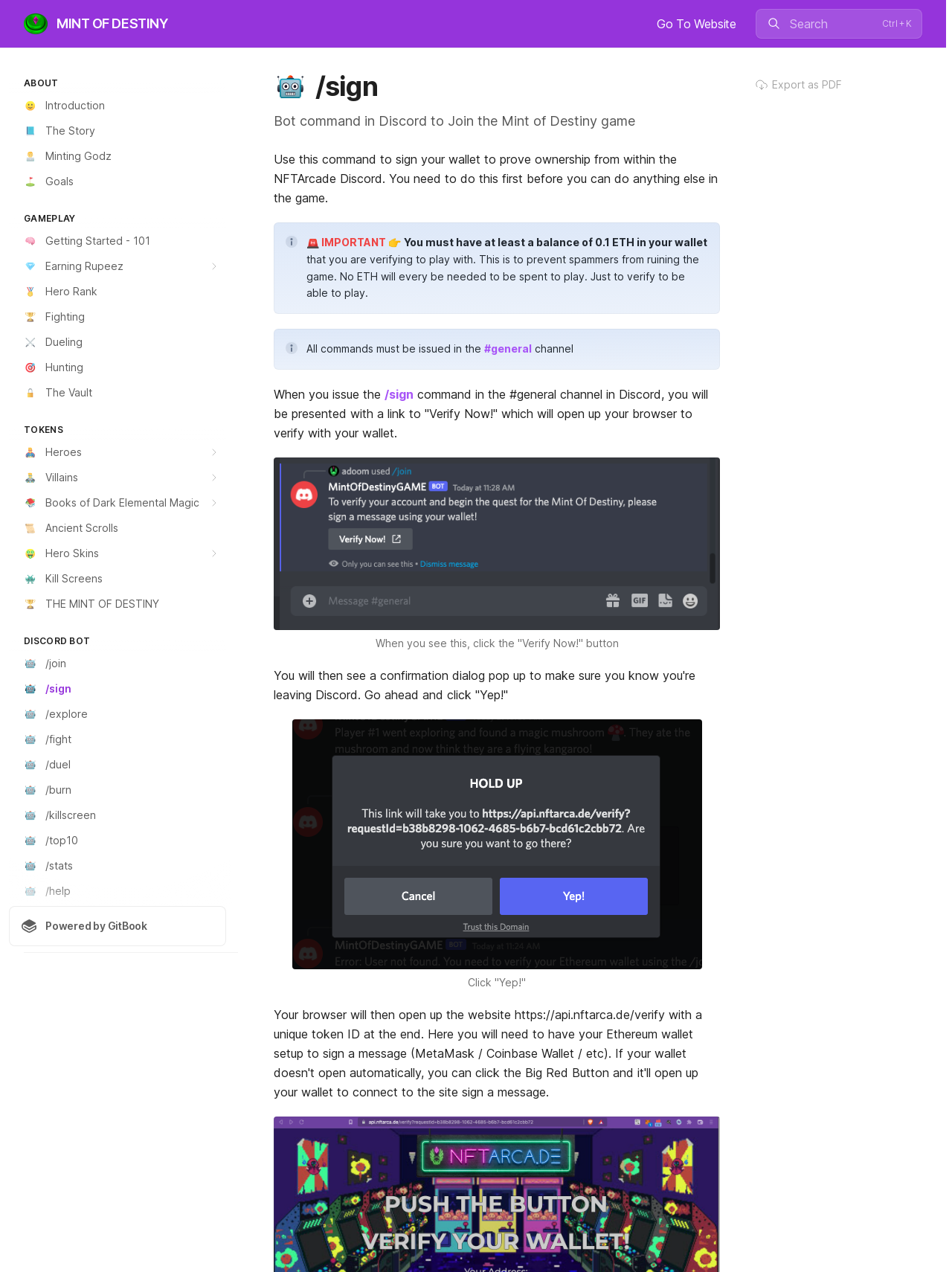Please answer the following question using a single word or phrase: 
What is the text of the first link on the webpage?

Logo MINT OF DESTINY